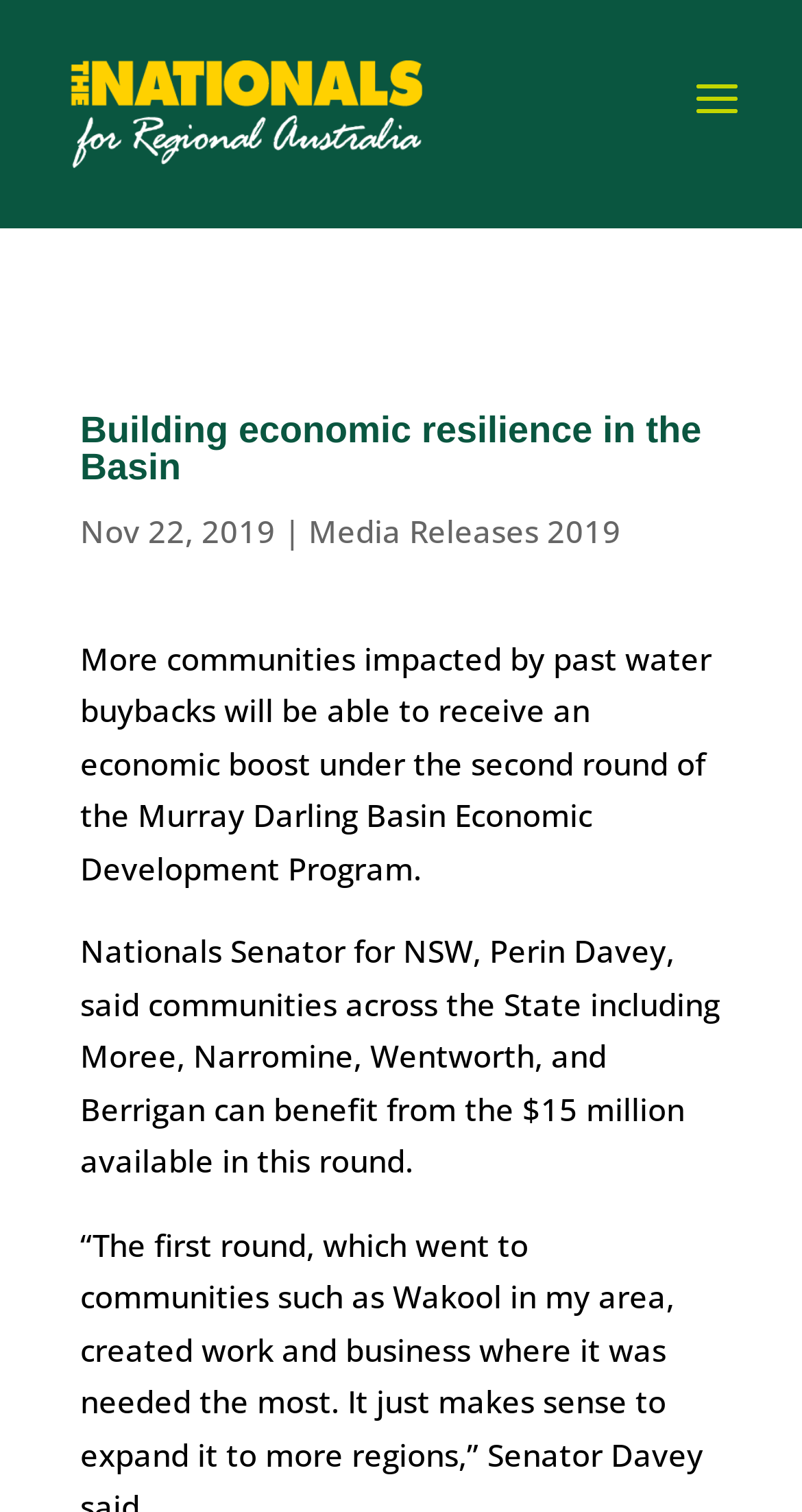Answer succinctly with a single word or phrase:
What is the date of the media release?

Nov 22, 2019